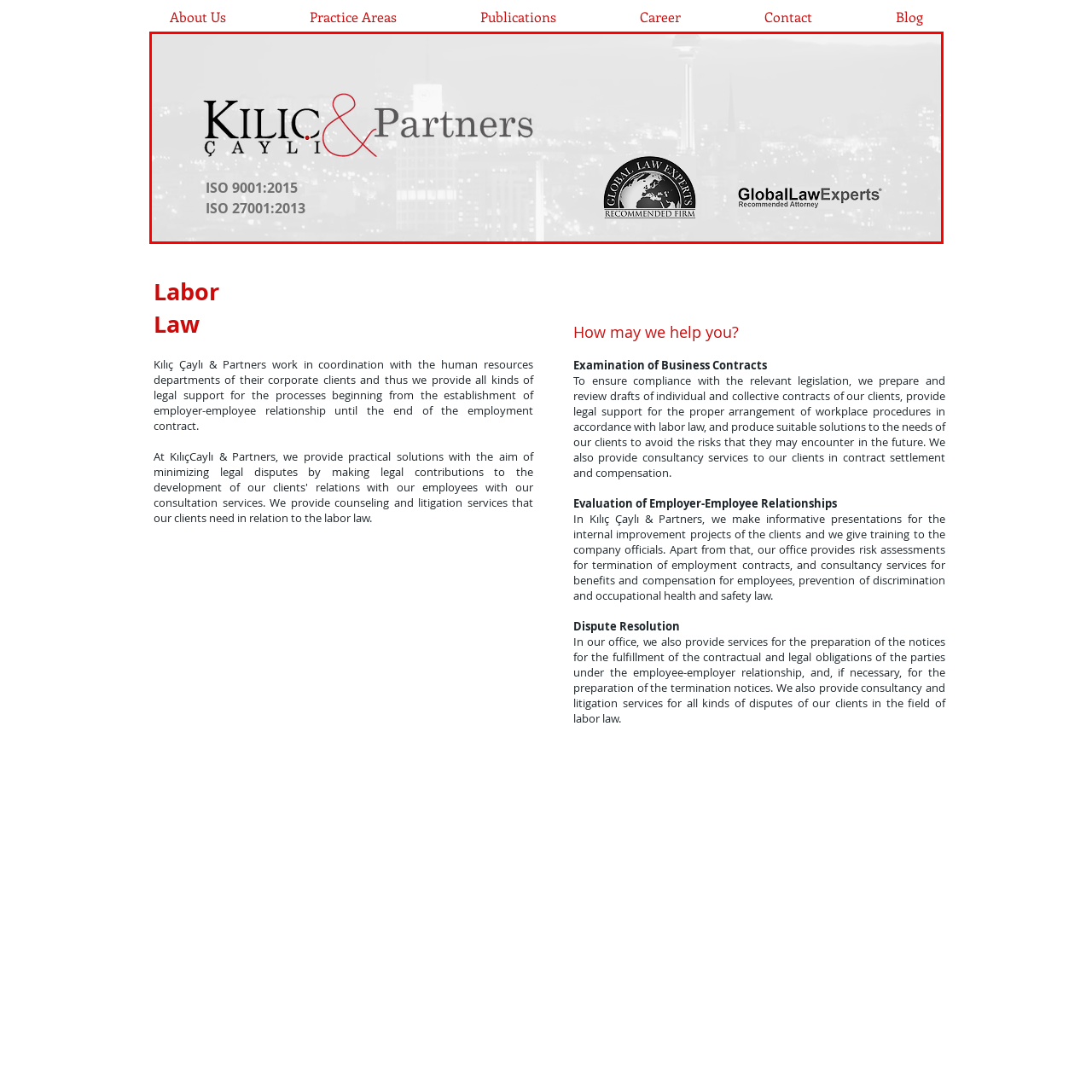Refer to the image marked by the red boundary and provide a single word or phrase in response to the question:
What is the recognition badge displayed beneath the firm's name?

Global Law Experts